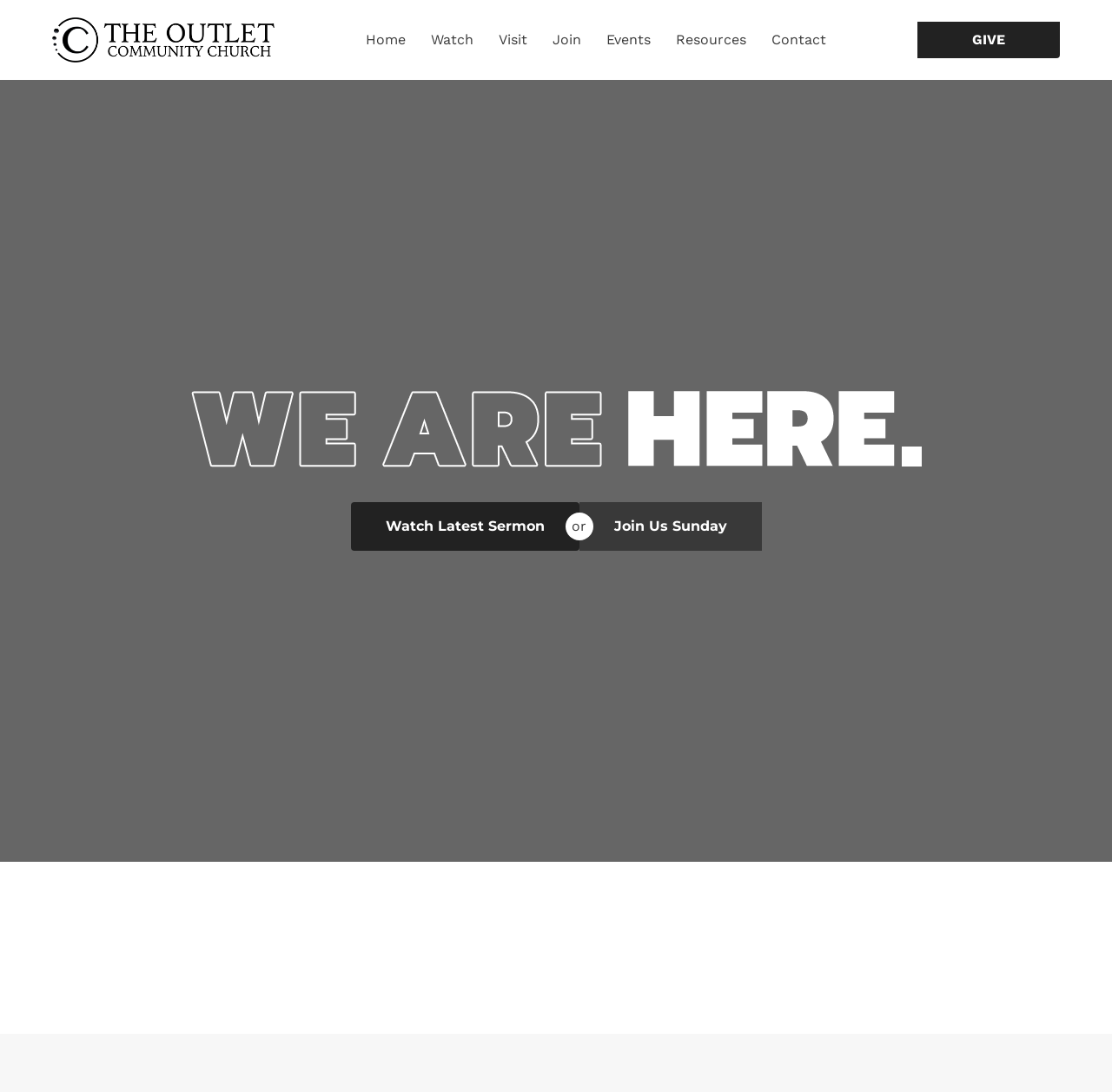Use a single word or phrase to respond to the question:
How many navigation links are there?

8